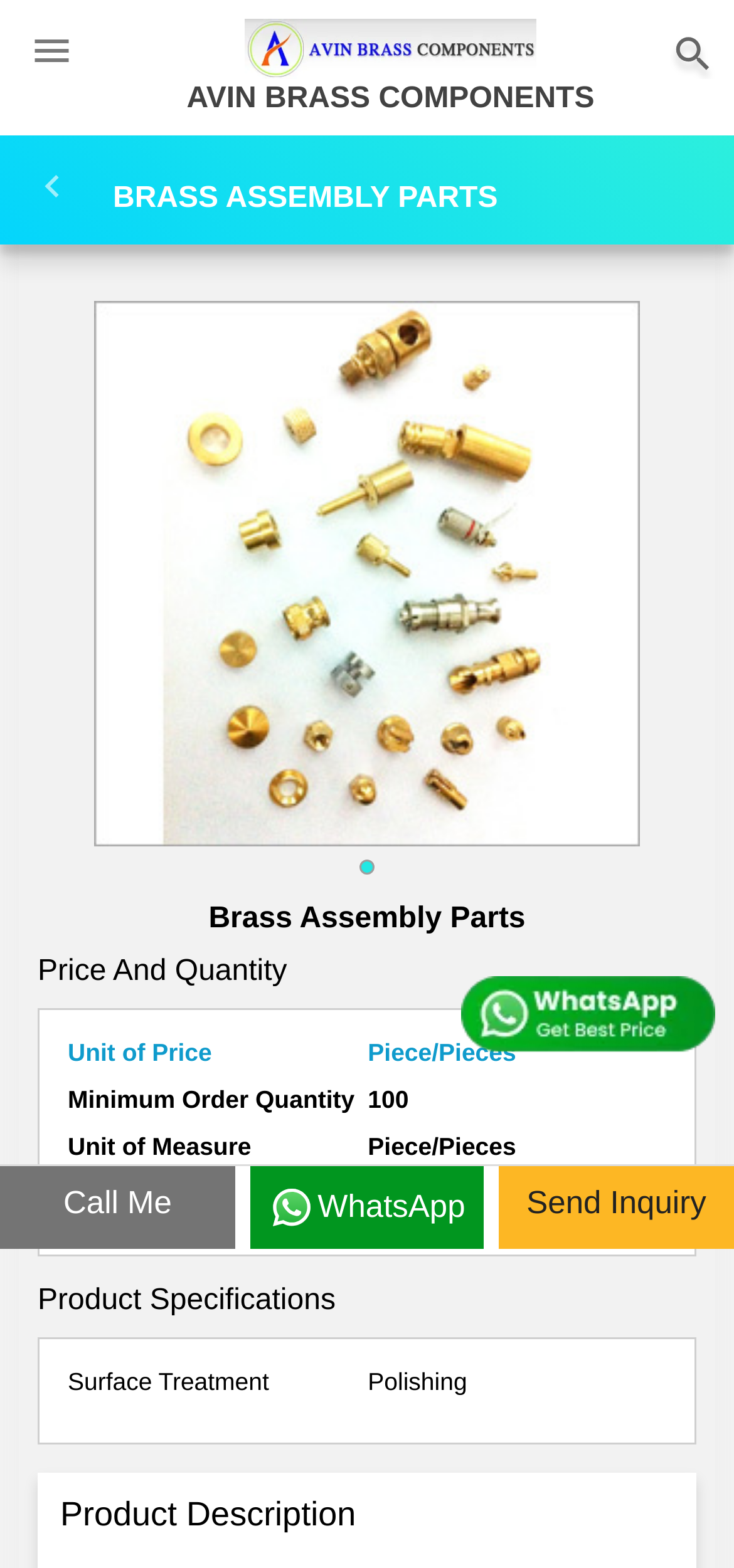Answer the question briefly using a single word or phrase: 
What is the company name?

AVIN BRASS COMPONENTS